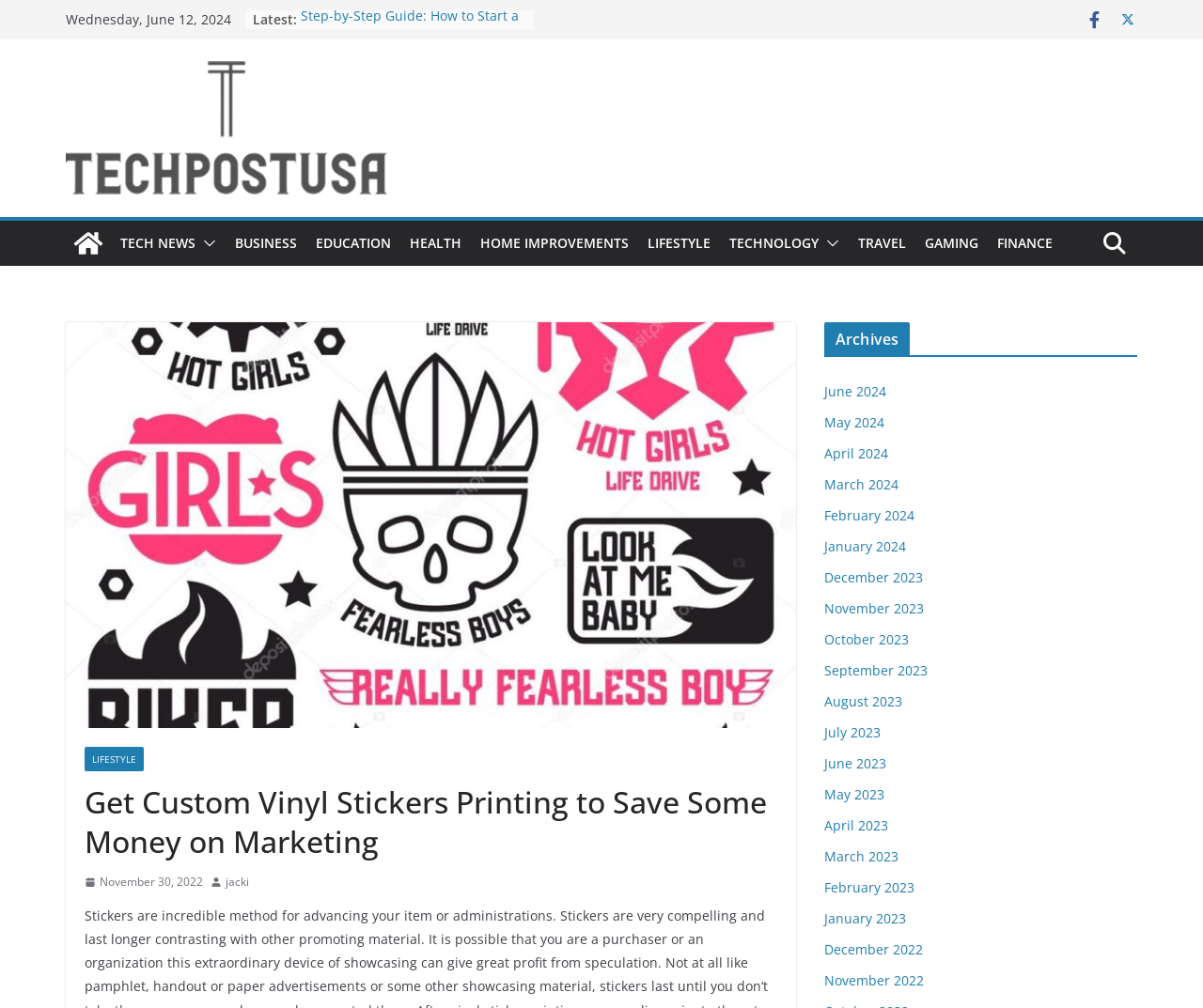Determine the bounding box coordinates of the clickable element necessary to fulfill the instruction: "Click on the 'Step-by-Step Guide: How to Start a Home Care Business' link". Provide the coordinates as four float numbers within the 0 to 1 range, i.e., [left, top, right, bottom].

[0.25, 0.01, 0.431, 0.046]